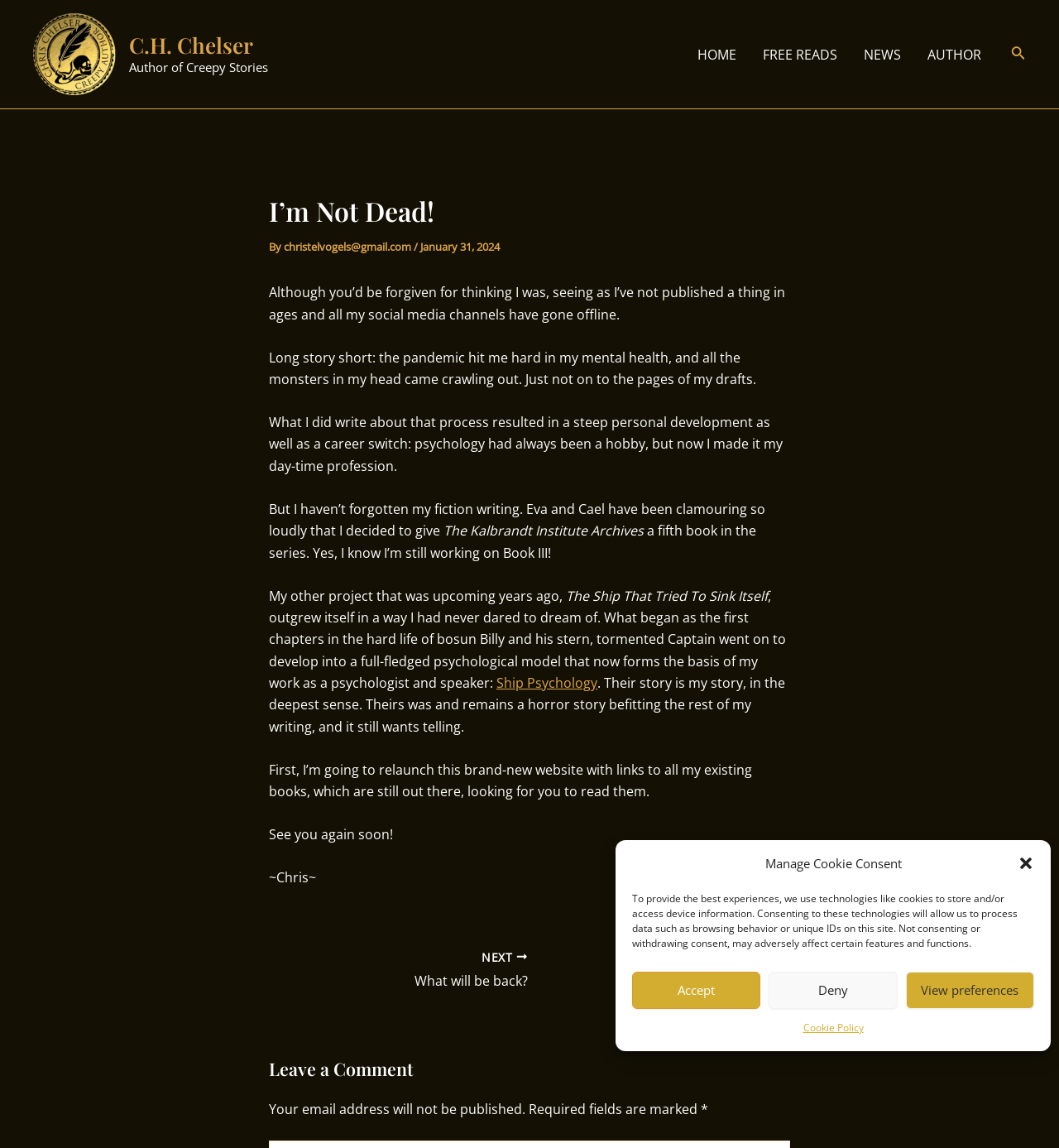Find and specify the bounding box coordinates that correspond to the clickable region for the instruction: "Click the 'HOME' link".

[0.646, 0.029, 0.708, 0.065]